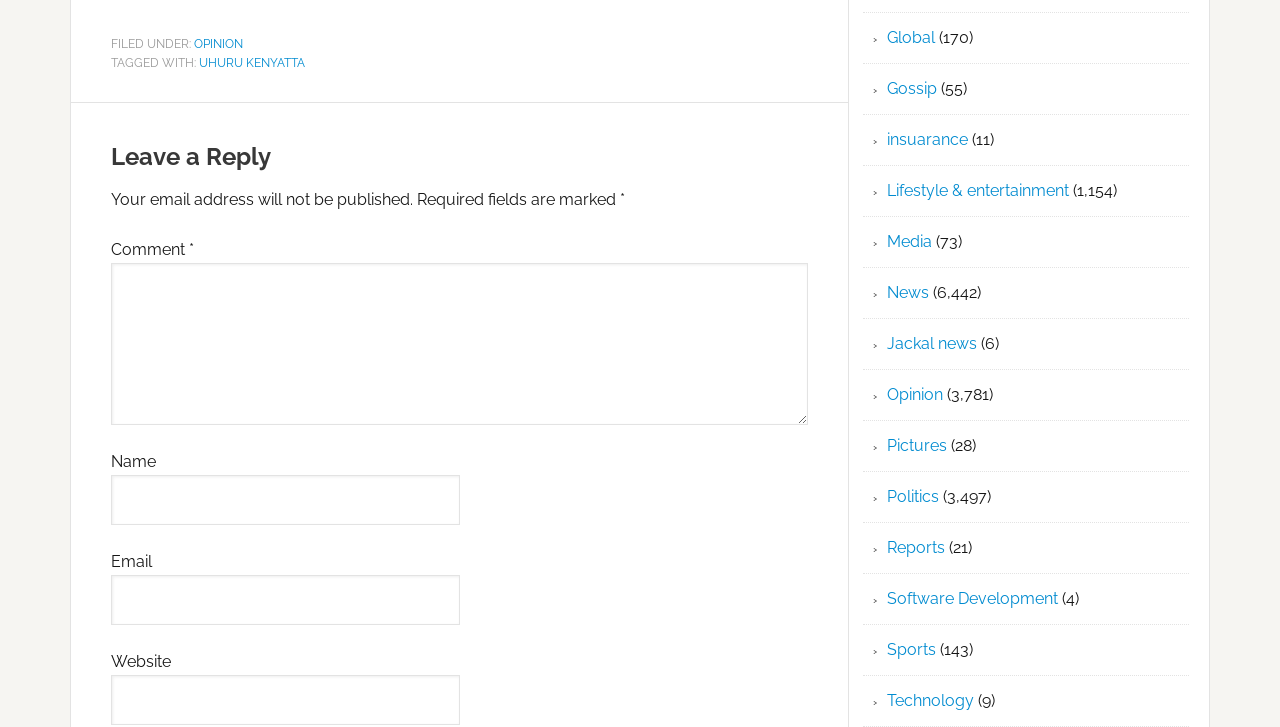Can you find the bounding box coordinates for the UI element given this description: "Jackal news"? Provide the coordinates as four float numbers between 0 and 1: [left, top, right, bottom].

[0.693, 0.46, 0.763, 0.486]